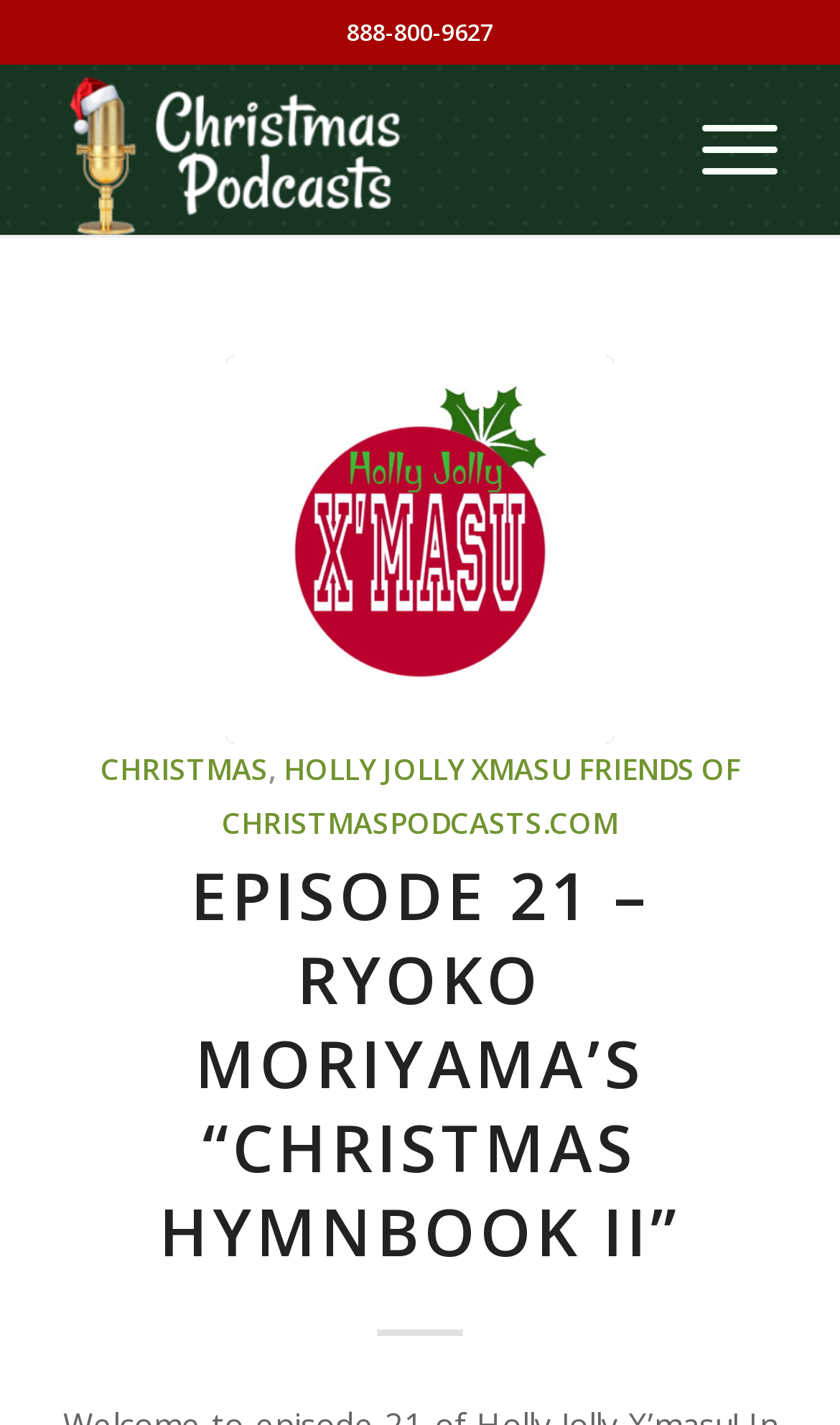Respond concisely with one word or phrase to the following query:
What is the text of the heading element?

EPISODE 21 – RYOKO MORIYAMA’S “CHRISTMAS HYMNBOOK II”